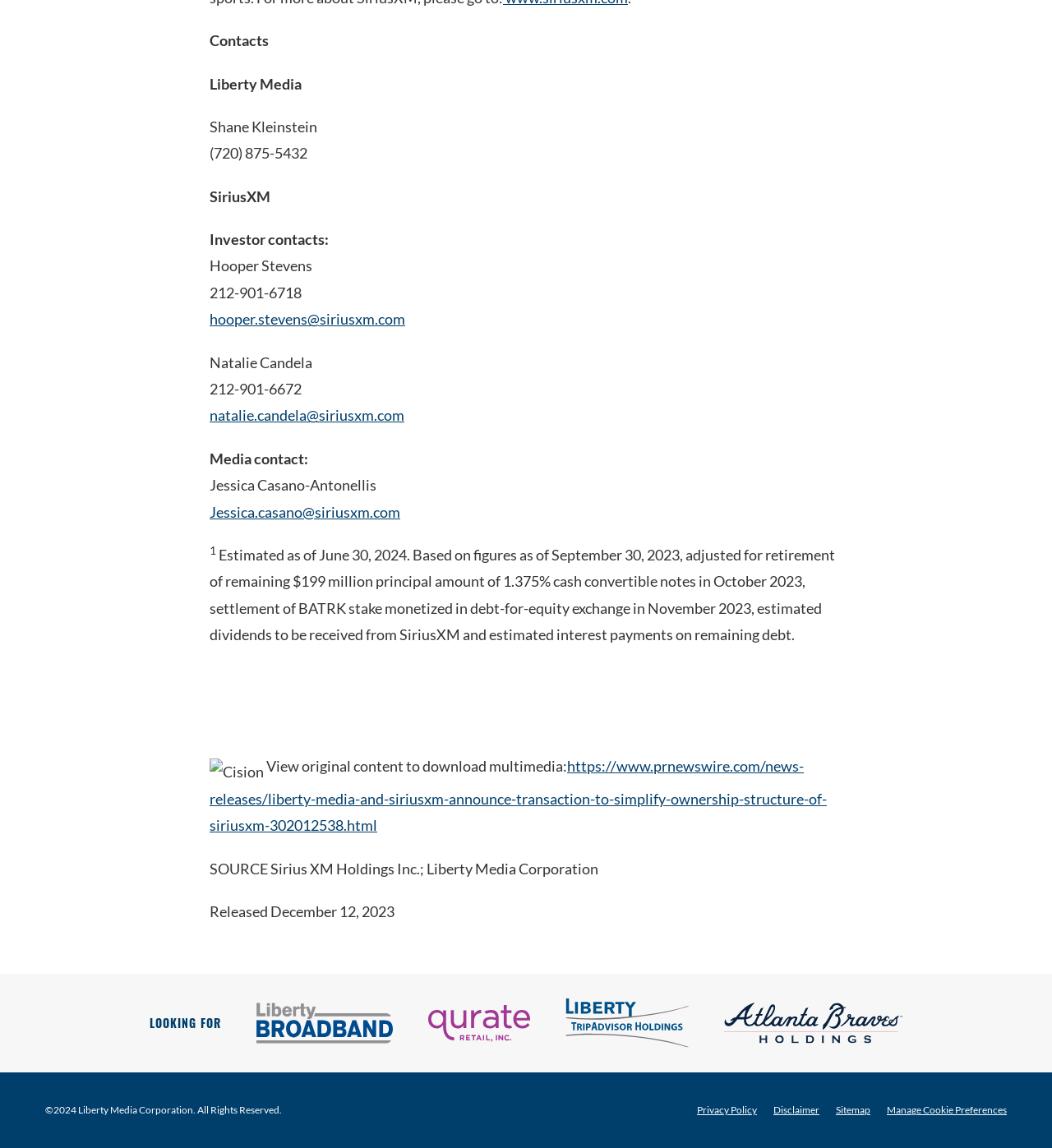Identify the bounding box coordinates of the section to be clicked to complete the task described by the following instruction: "Contact Natalie Candela". The coordinates should be four float numbers between 0 and 1, formatted as [left, top, right, bottom].

[0.199, 0.354, 0.384, 0.37]